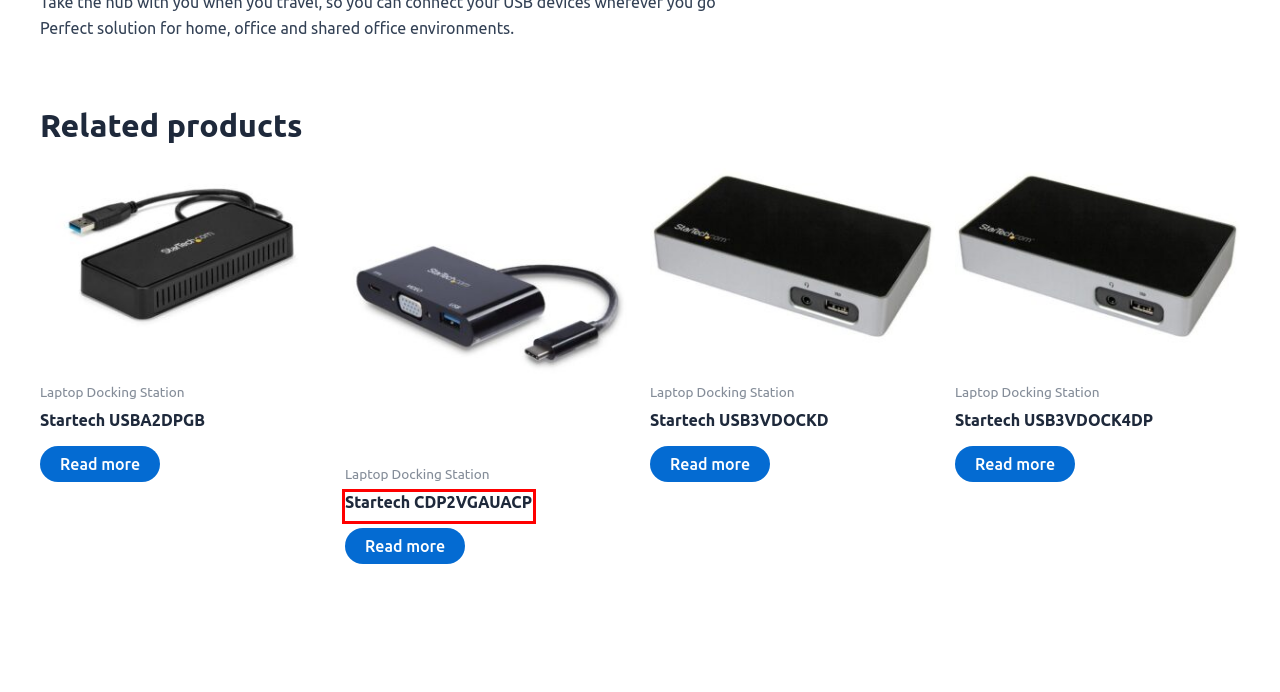A screenshot of a webpage is given, featuring a red bounding box around a UI element. Please choose the webpage description that best aligns with the new webpage after clicking the element in the bounding box. These are the descriptions:
A. Contact Us - | BVM INDIA |
B. USB 2.0 Hubs Archives - | BVM INDIA |
C. Brands - Authorized Distributor & Dealer in India [ Best Price ]
D. Startech USB3VDOCK4DP { Best Price } - BVM INDIA
E. Startech USB3VDOCKD { Best Price } - BVM INDIA
F. Startech USBA2DPGB { Best Price } - BVM INDIA
G. Startech CDP2VGAUACP
H. BVM INDIA : Authorized Distributor of Premium AV & IT Brands

G